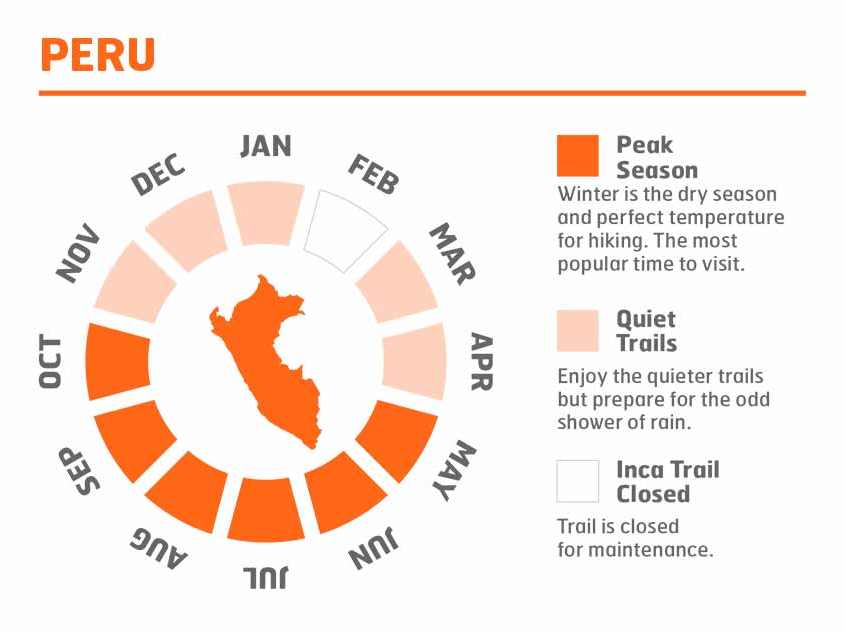Generate an elaborate caption for the given image.

This informative image illustrates the seasonal weather patterns for trekking in Peru, specifically emphasizing the Inca Trail. At the top, the title "PERU" is prominently displayed, indicating the focus of the content. The circular diagram outlines the months from September to February, color-coded to represent different trail conditions. 

- **Peak Season** (marked in bright orange) indicates the winter months, particularly highlighting January as the best time for hiking due to dry weather and favorable temperatures.
- The **Quiet Trails** (depicted in a lighter shade) suggest optimal hiking conditions in February, though hikers should be prepared for occasional rain.
- An open section labeled **Inca Trail Closed** signifies that the trail is inaccessible for repairs during certain times.

This diagram succinctly conveys essential information for prospective hikers planning their journey along the Inca Trail, helping them choose the most suitable time for their adventure.